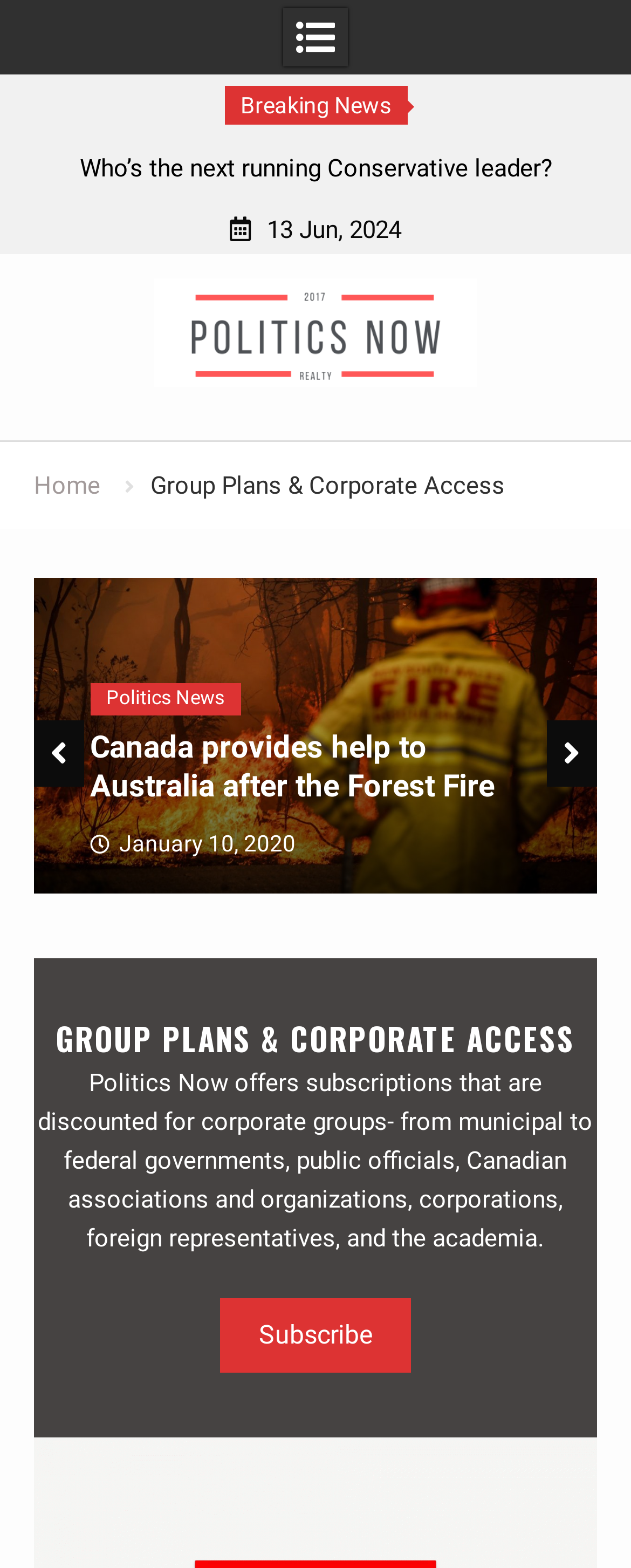Respond to the following question with a brief word or phrase:
Where can I subscribe to Politics Now?

Click the 'Subscribe' link